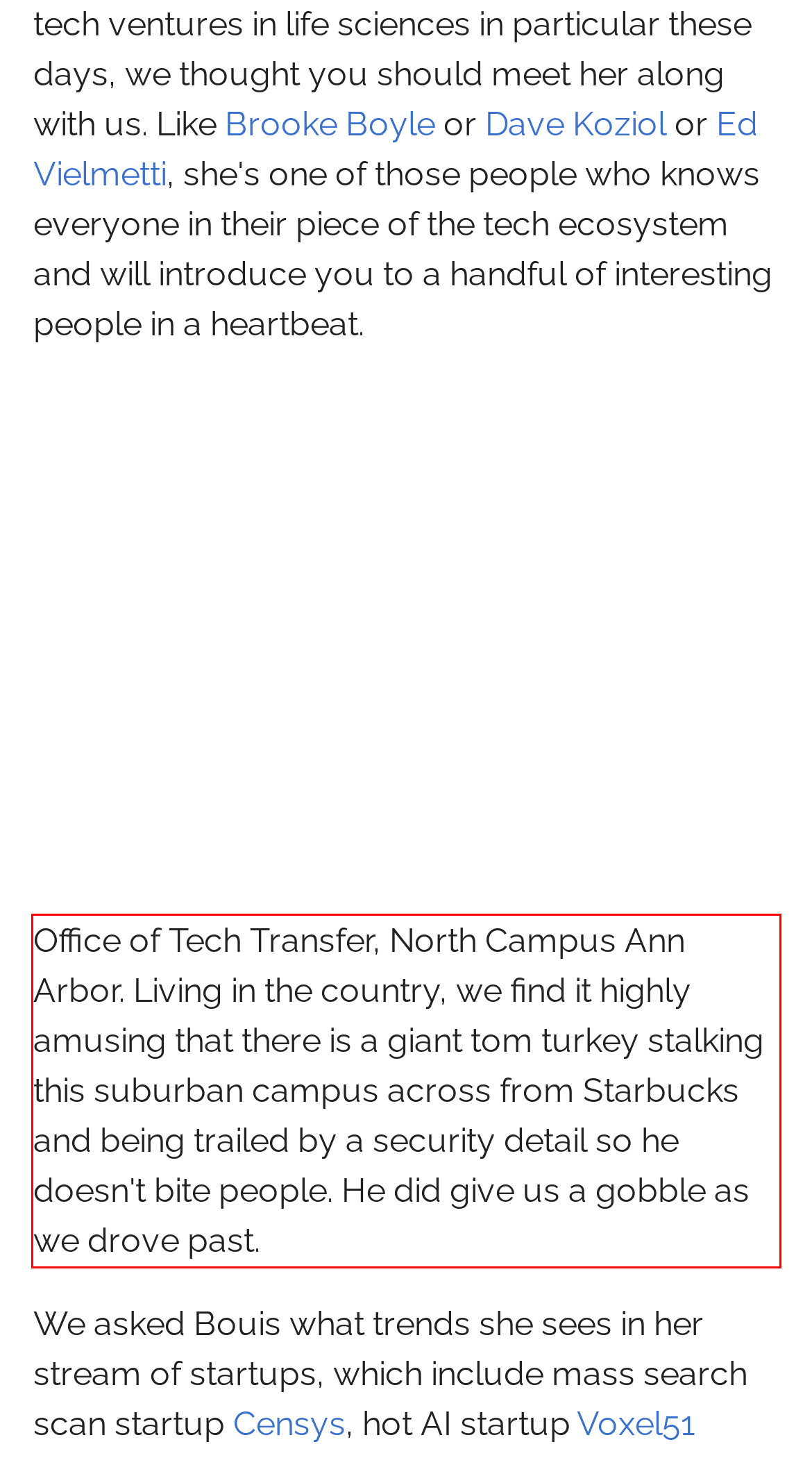Given a screenshot of a webpage, locate the red bounding box and extract the text it encloses.

Office of Tech Transfer, North Campus Ann Arbor. Living in the country, we find it highly amusing that there is a giant tom turkey stalking this suburban campus across from Starbucks and being trailed by a security detail so he doesn't bite people. He did give us a gobble as we drove past.